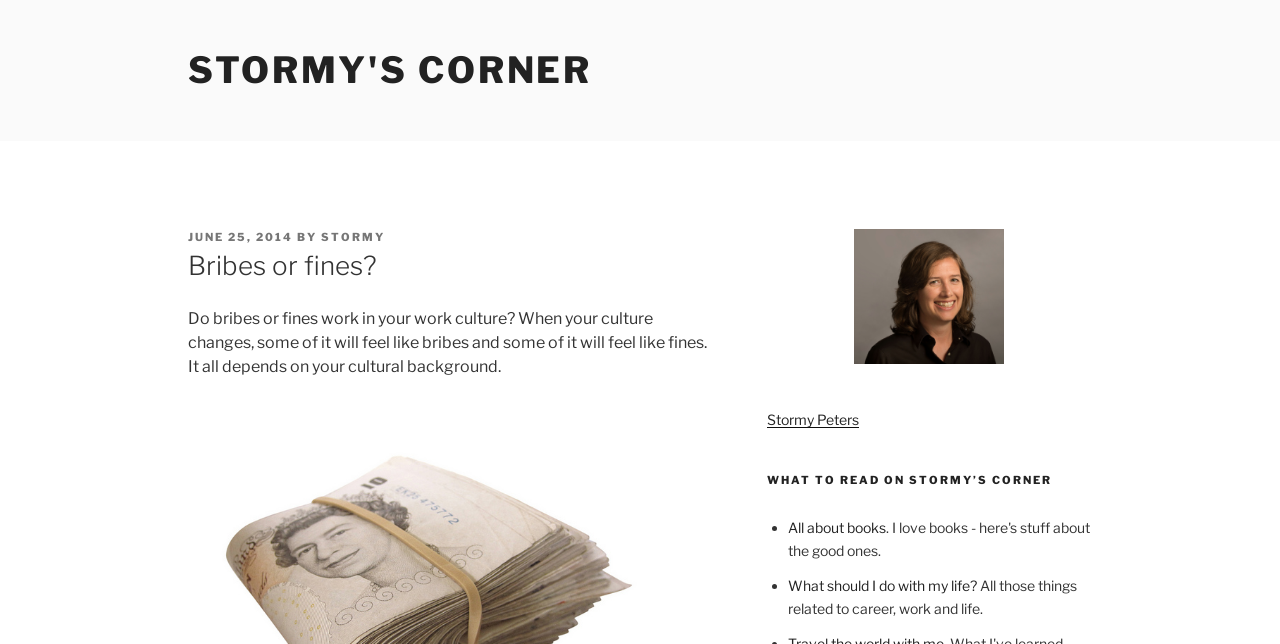Find and provide the bounding box coordinates for the UI element described here: "stormy". The coordinates should be given as four float numbers between 0 and 1: [left, top, right, bottom].

[0.251, 0.357, 0.301, 0.379]